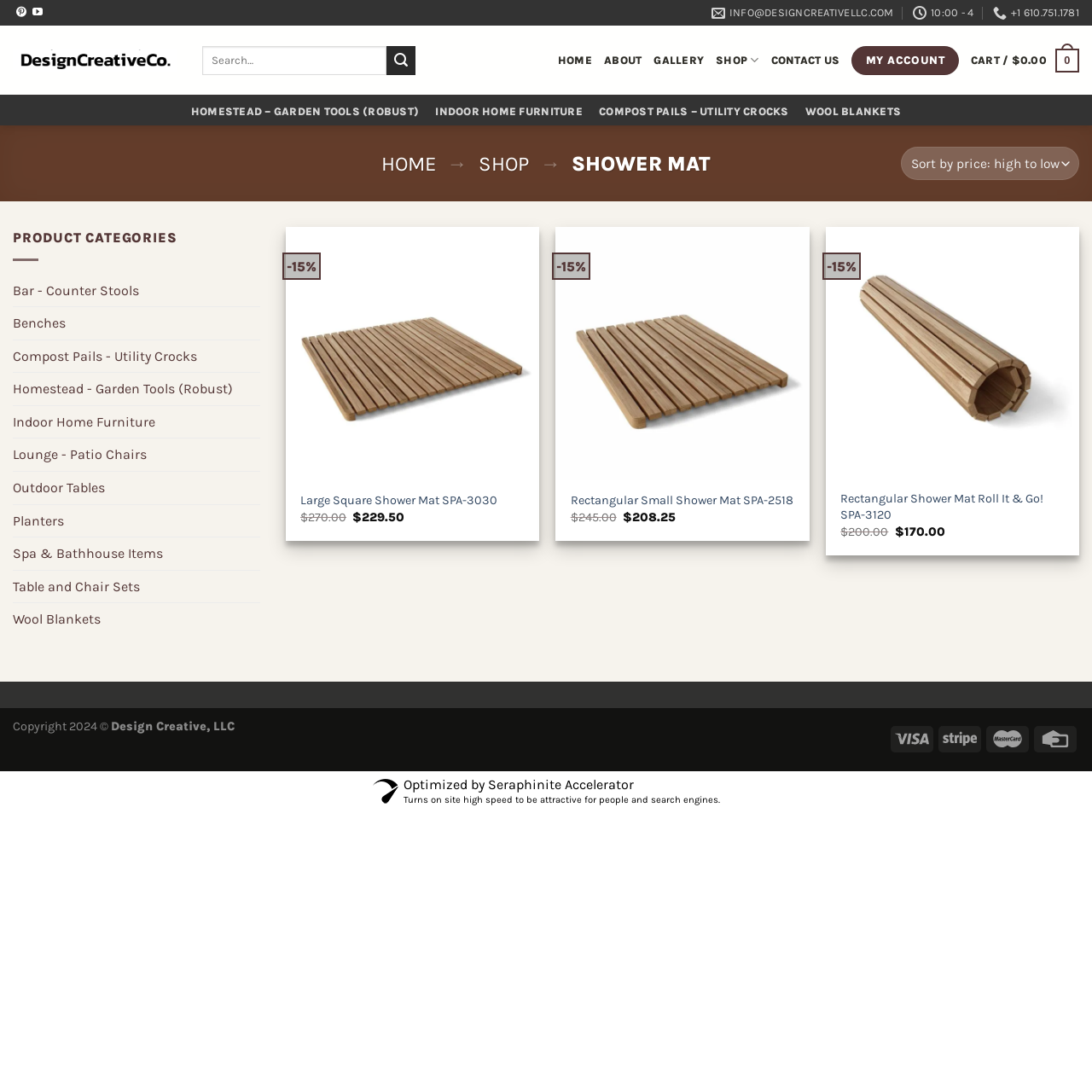Specify the bounding box coordinates of the area to click in order to follow the given instruction: "Quick view the Rectangular Small Teak Wood Shower Mat."

[0.509, 0.441, 0.741, 0.468]